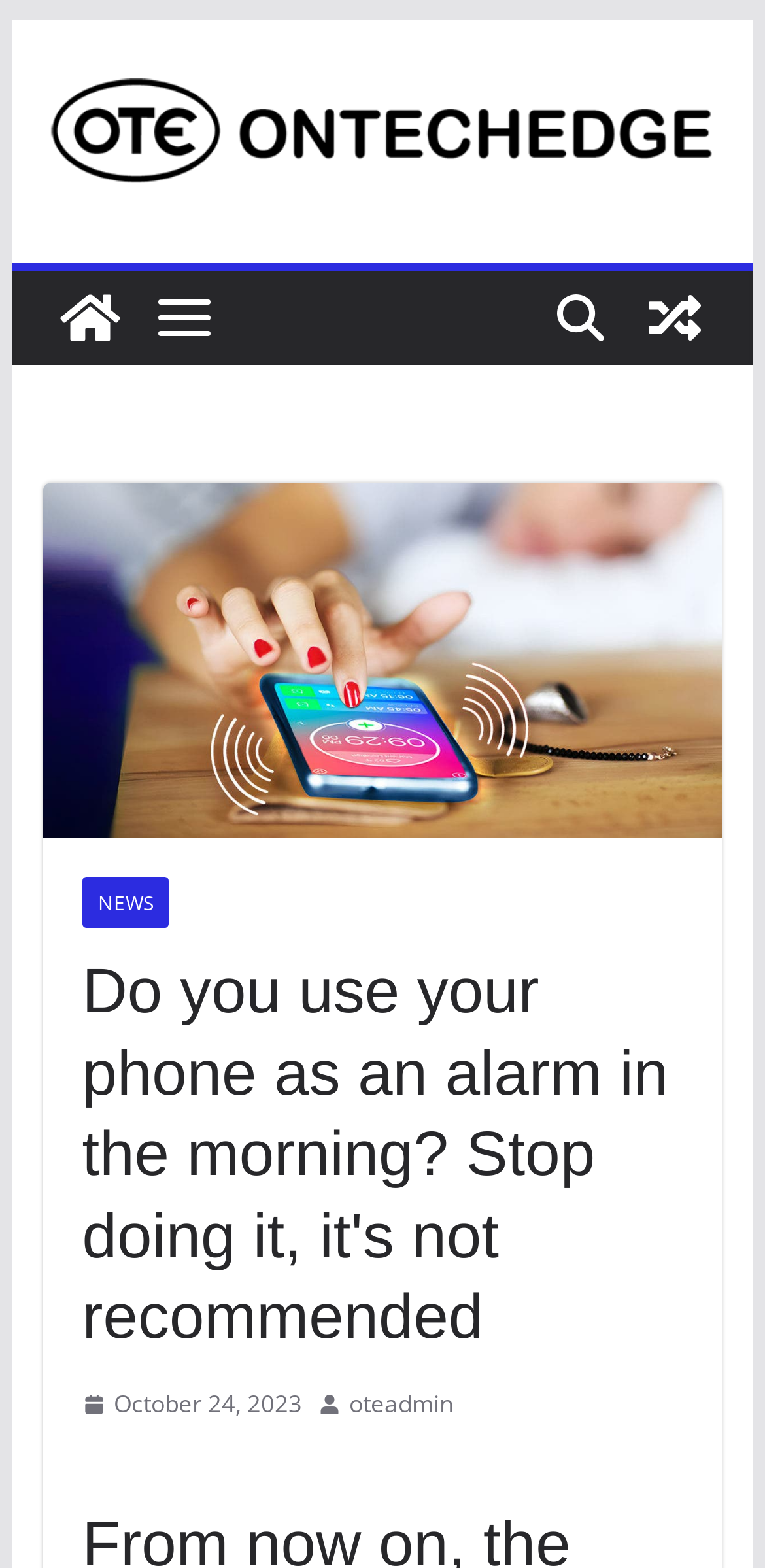Given the element description: "October 24, 2023July 7, 2022", predict the bounding box coordinates of the UI element it refers to, using four float numbers between 0 and 1, i.e., [left, top, right, bottom].

[0.107, 0.882, 0.394, 0.909]